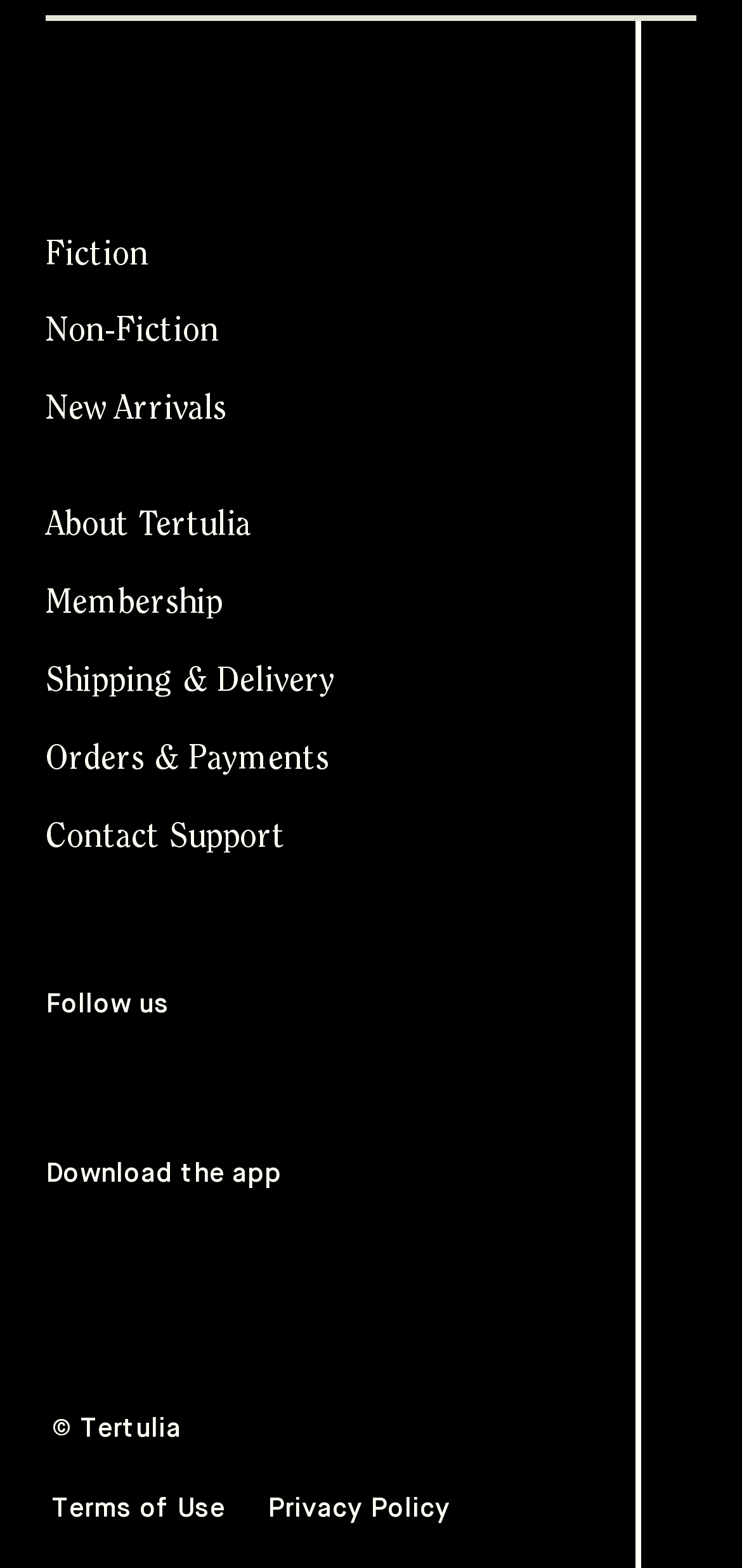What categories of books are available on the website?
Look at the screenshot and respond with a single word or phrase.

Fiction, Non-Fiction